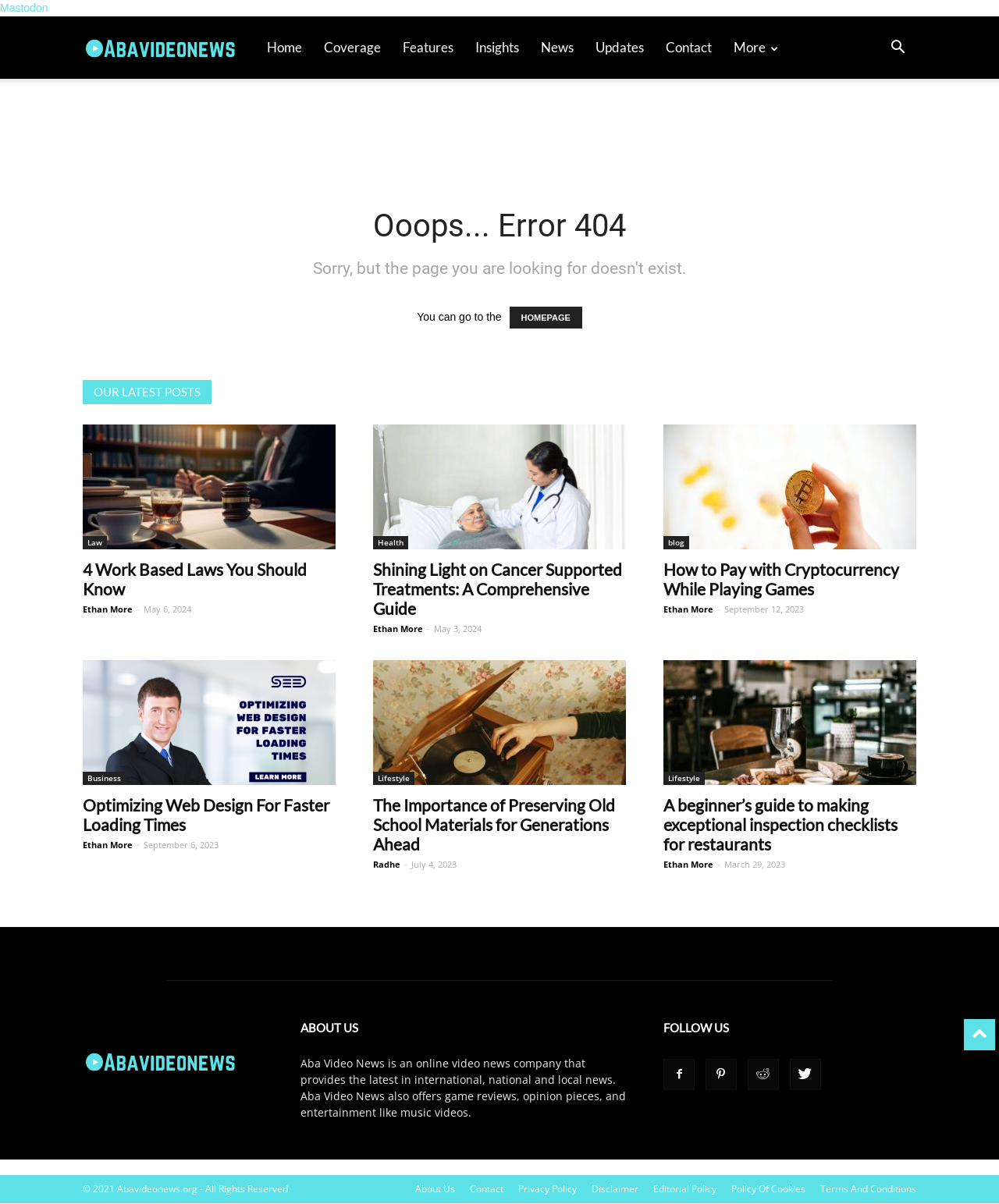Based on the image, give a detailed response to the question: What is the date of the article 'Optimizing Web Design For Faster Loading Times'?

I looked at the article 'Optimizing Web Design For Faster Loading Times' and found that the date is 'September 6, 2023', which is indicated by the time element below the article title.